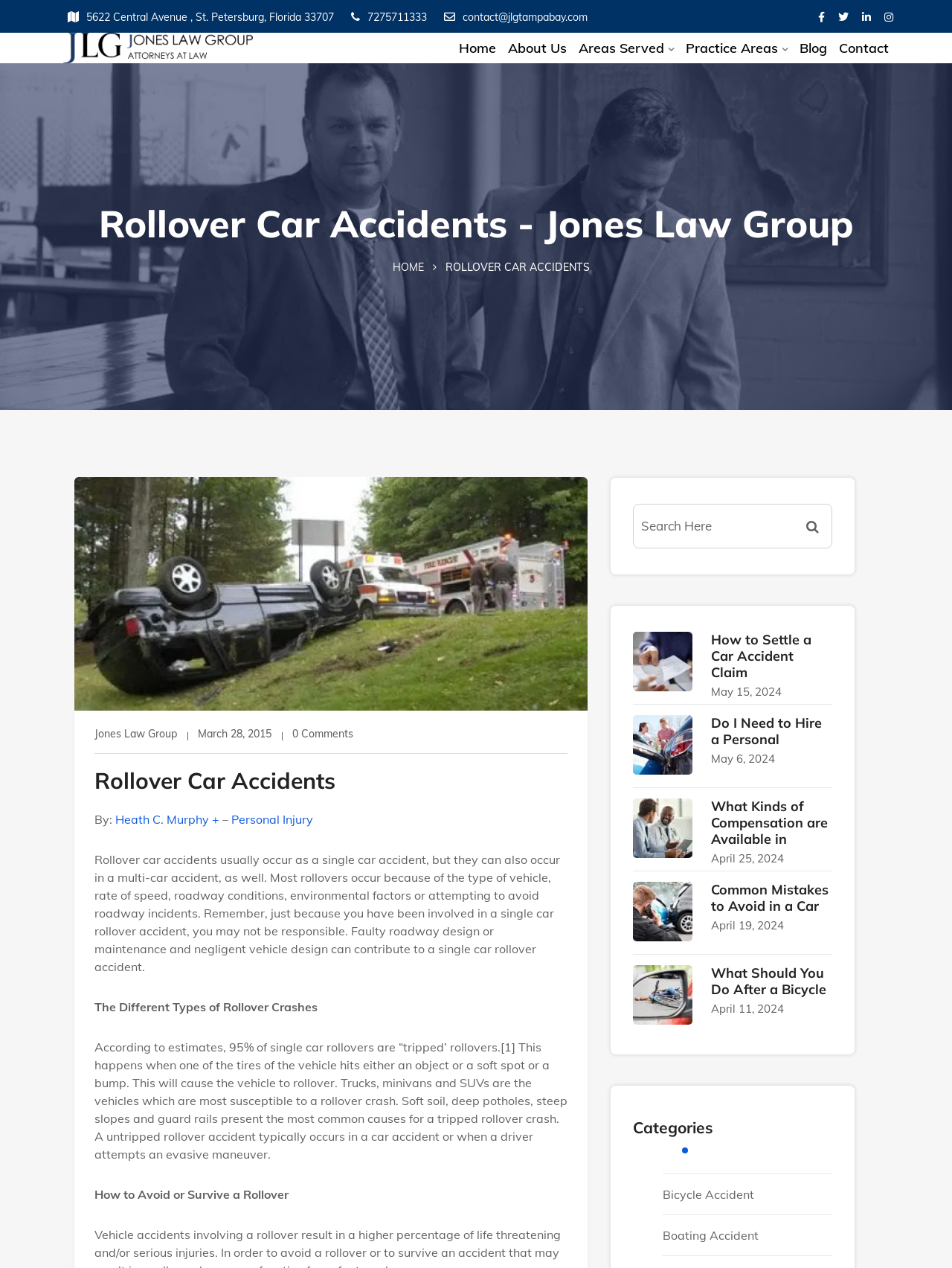Identify the bounding box coordinates for the UI element described as follows: "Boating Accident". Ensure the coordinates are four float numbers between 0 and 1, formatted as [left, top, right, bottom].

[0.696, 0.968, 0.797, 0.98]